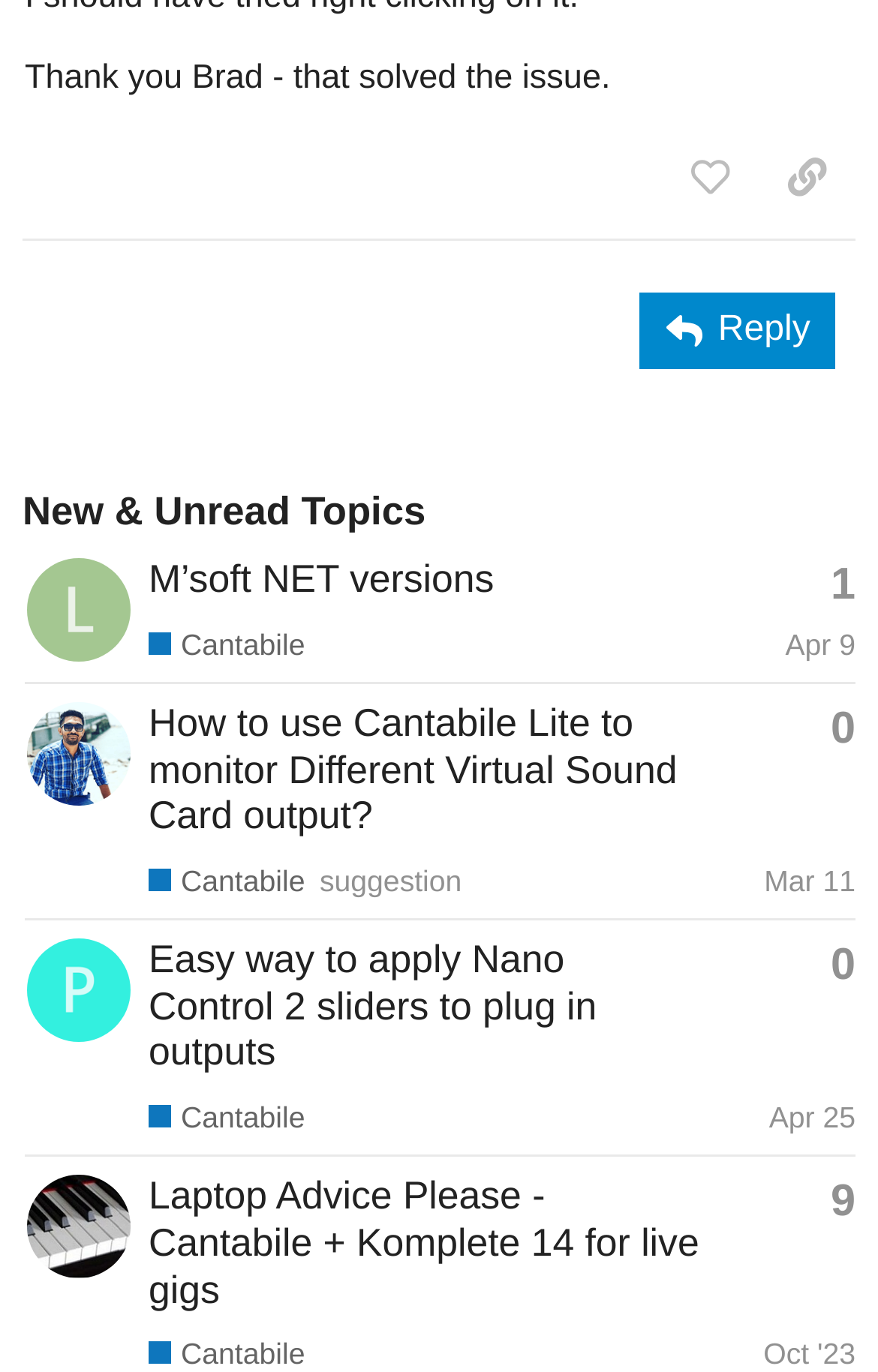Please pinpoint the bounding box coordinates for the region I should click to adhere to this instruction: "Like this post".

[0.753, 0.098, 0.864, 0.161]